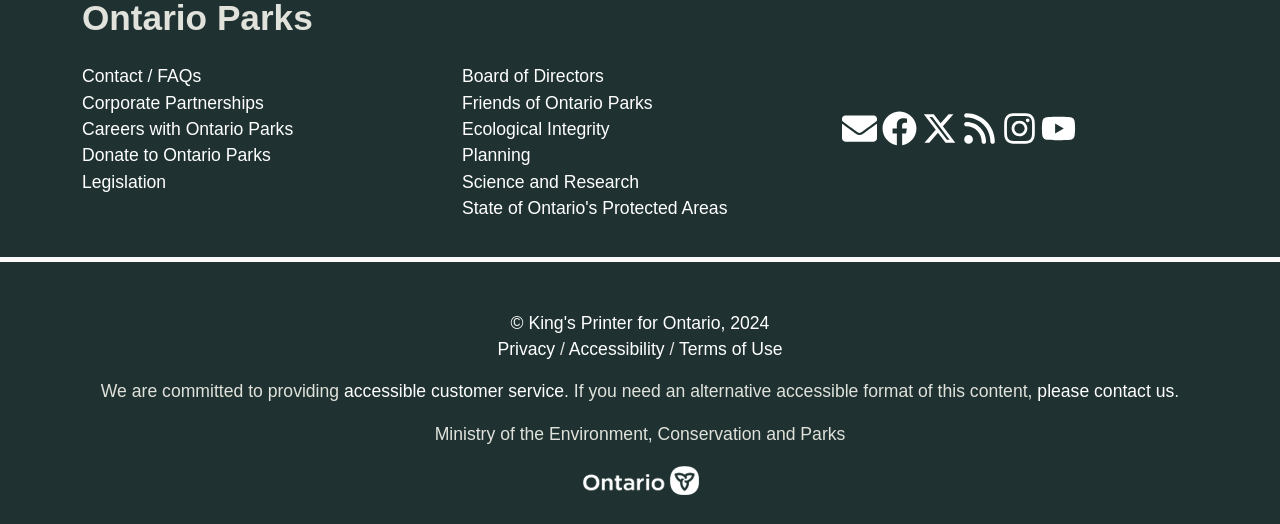How many links are there in the bottom-right section?
Based on the screenshot, provide your answer in one word or phrase.

4